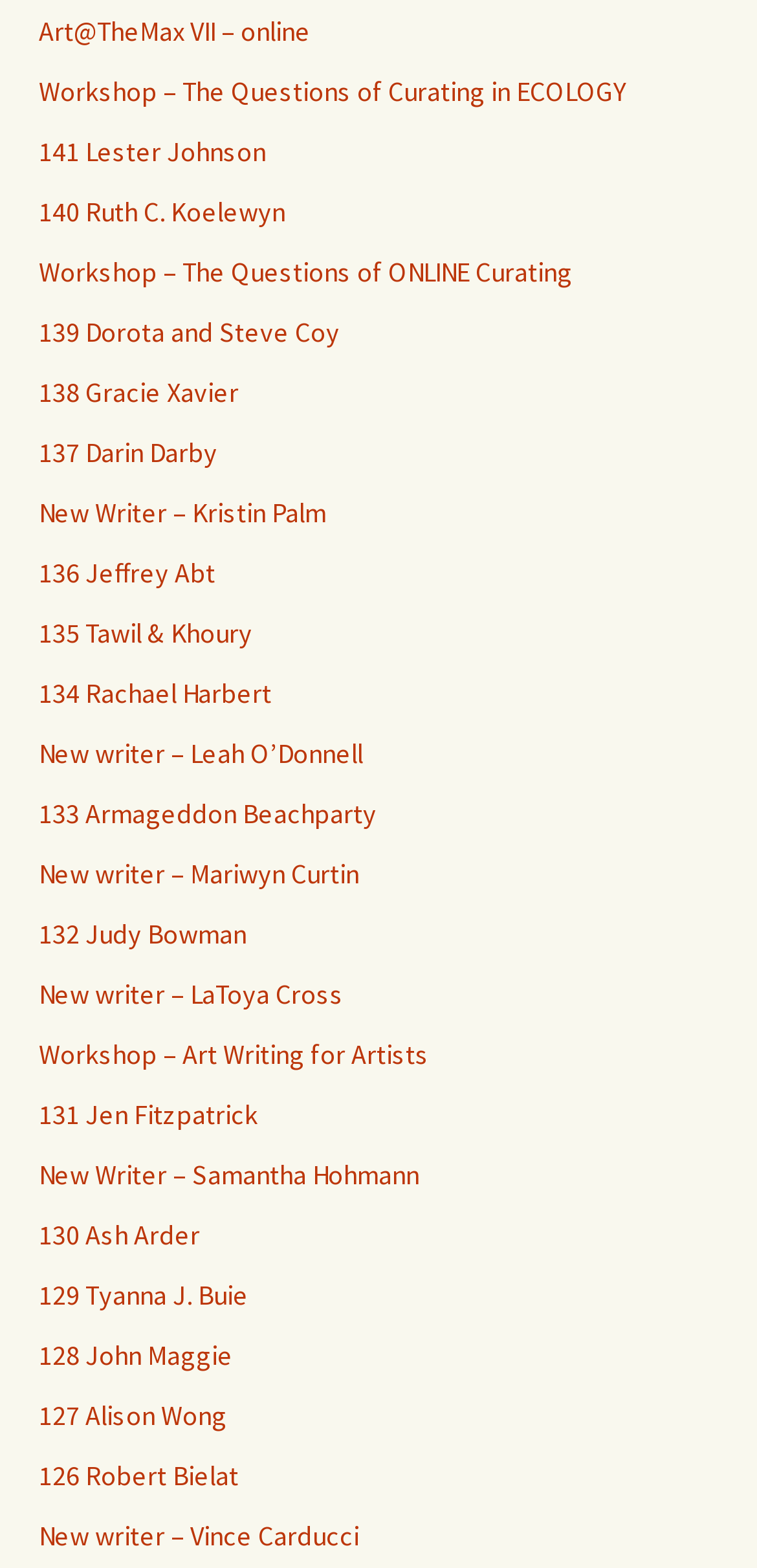What type of event is 'Art@TheMax VII – online'? Observe the screenshot and provide a one-word or short phrase answer.

Art event